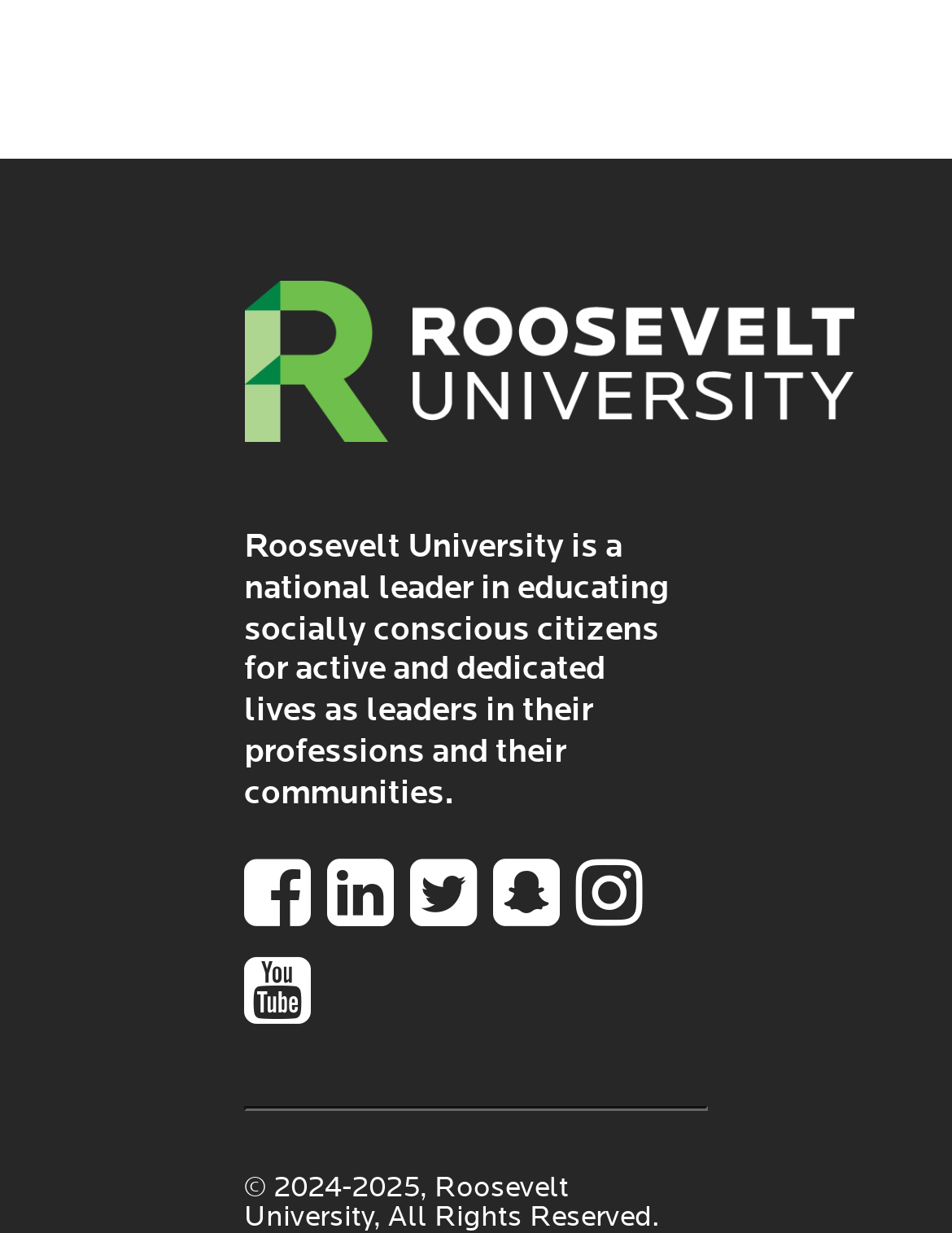Using the element description alt="Roosevelt University", predict the bounding box coordinates for the UI element. Provide the coordinates in (top-left x, top-left y, bottom-right x, bottom-right y) format with values ranging from 0 to 1.

[0.256, 0.228, 0.897, 0.365]